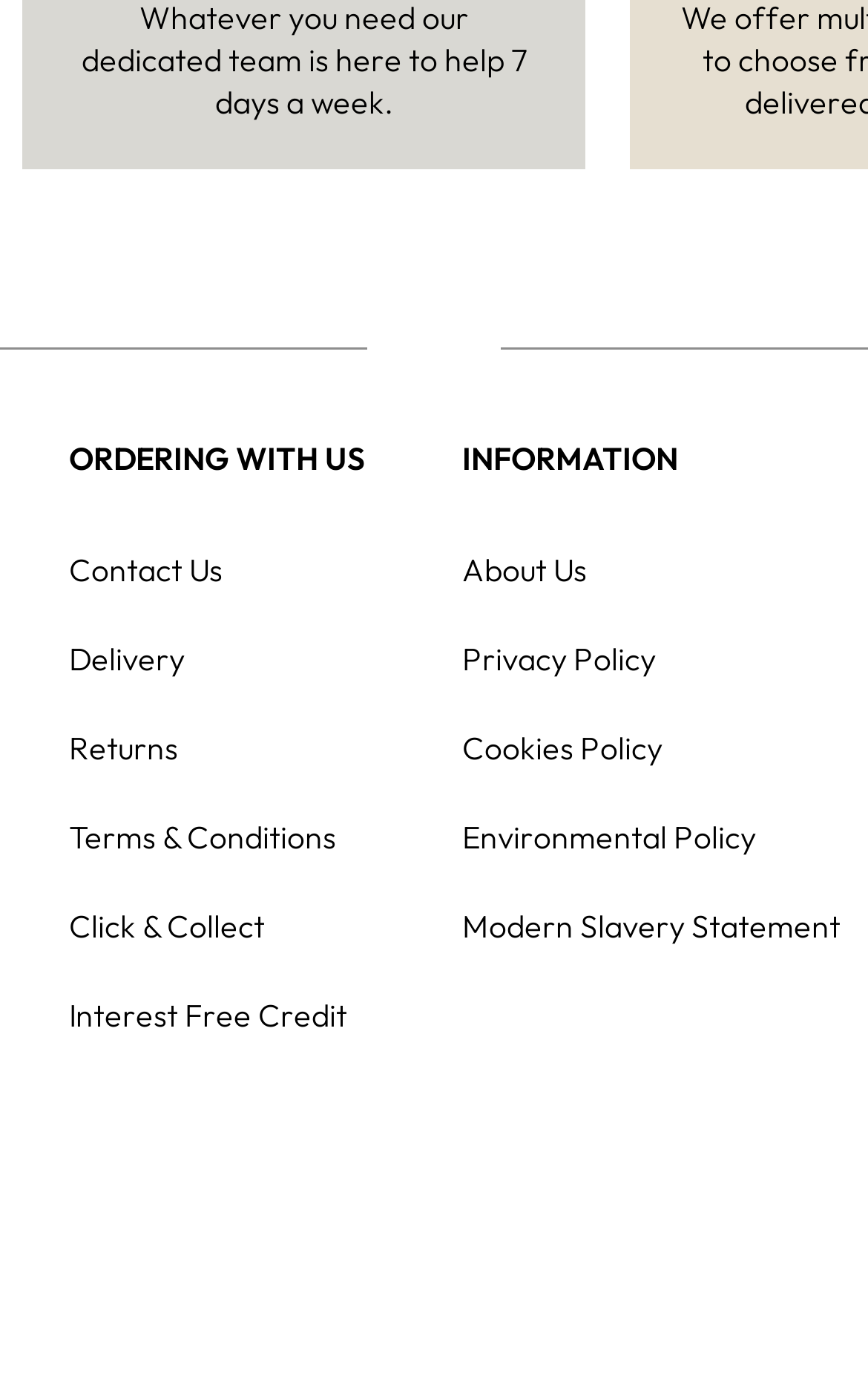What is the vertical position of the 'Returns' link relative to the 'Delivery' link?
Look at the image and answer with only one word or phrase.

Below